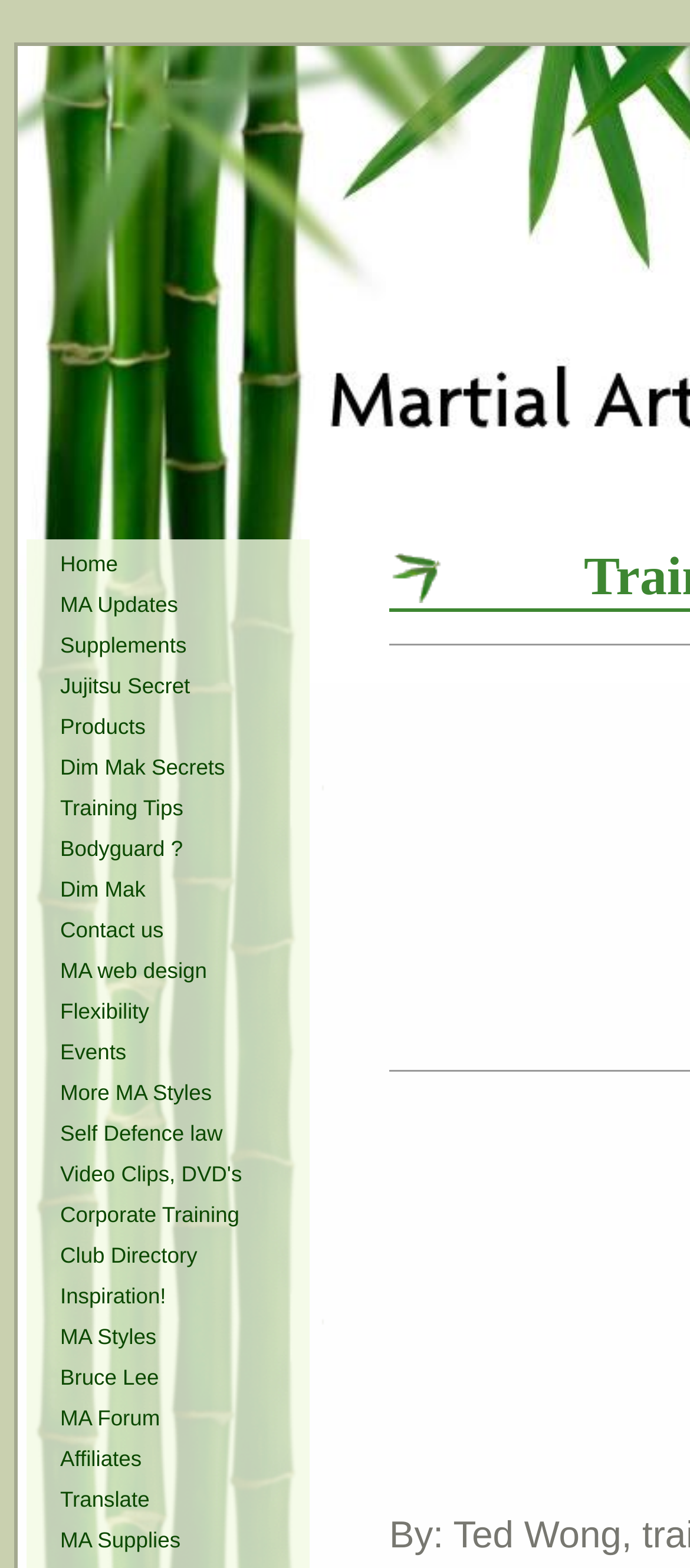Can you locate the main headline on this webpage and provide its text content?

Training With The Dragon